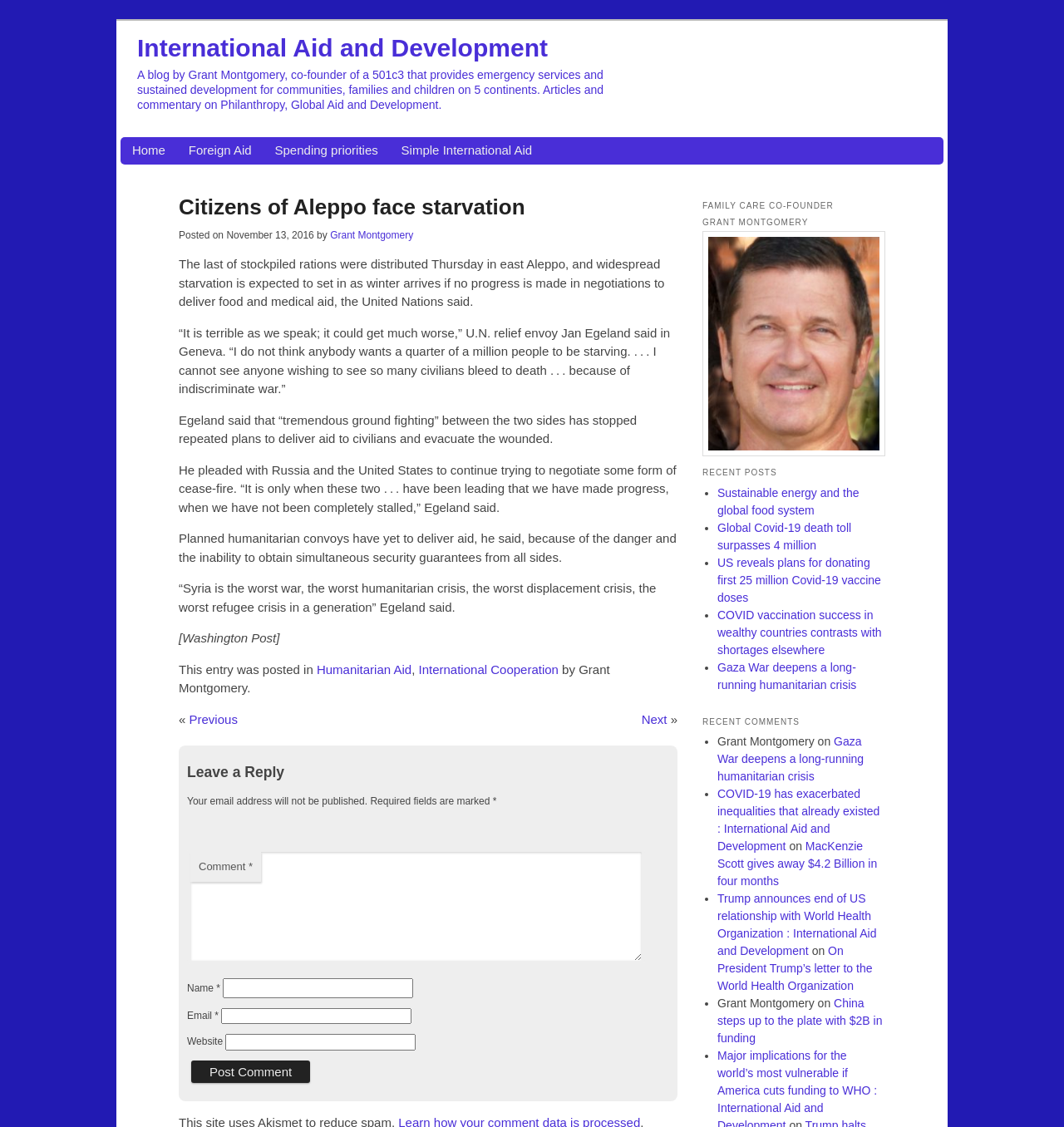Answer the question below in one word or phrase:
What is the topic of the latest article?

Citizens of Aleppo face starvation